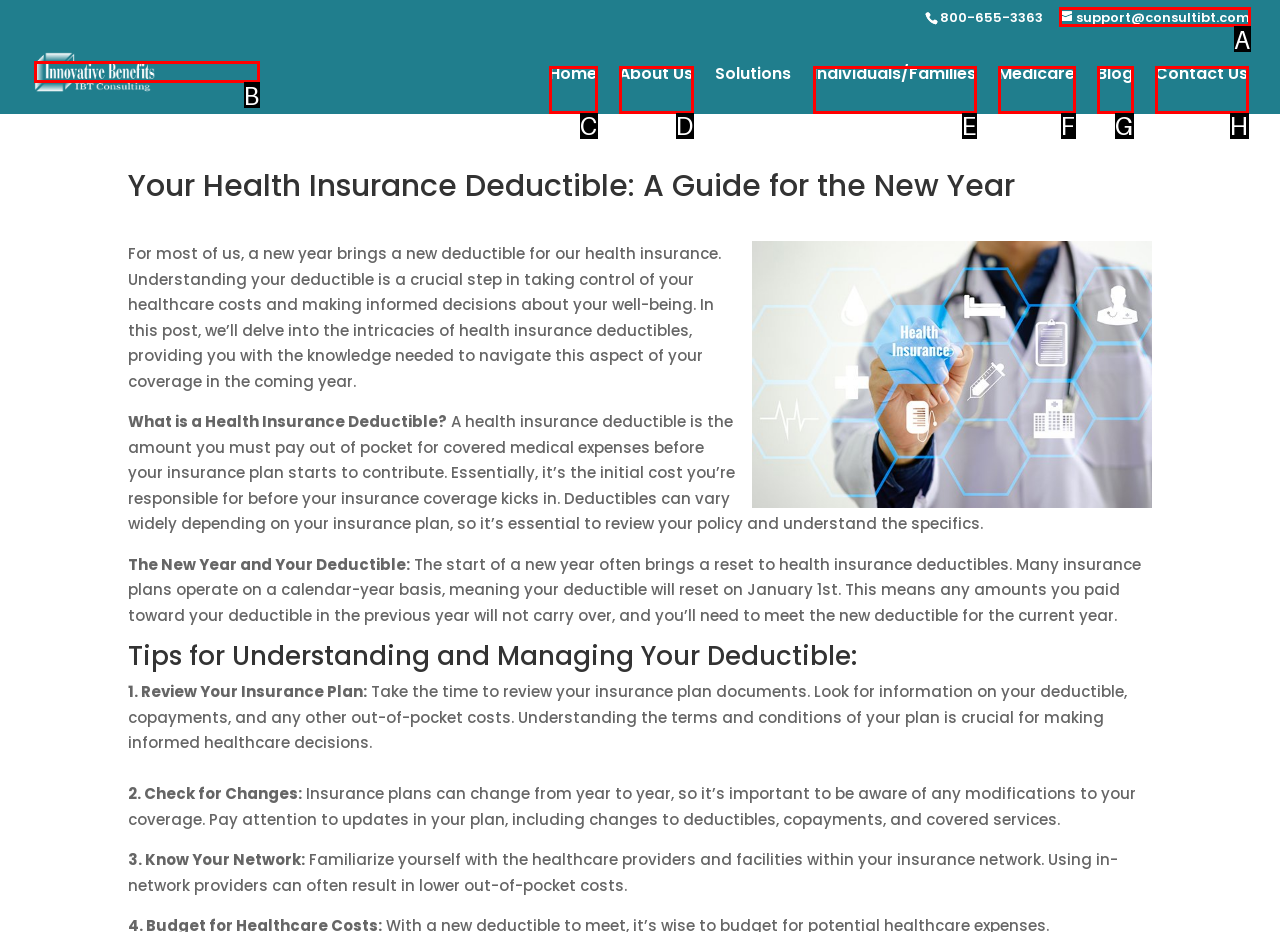Choose the HTML element that best fits the given description: Medicare. Answer by stating the letter of the option.

F